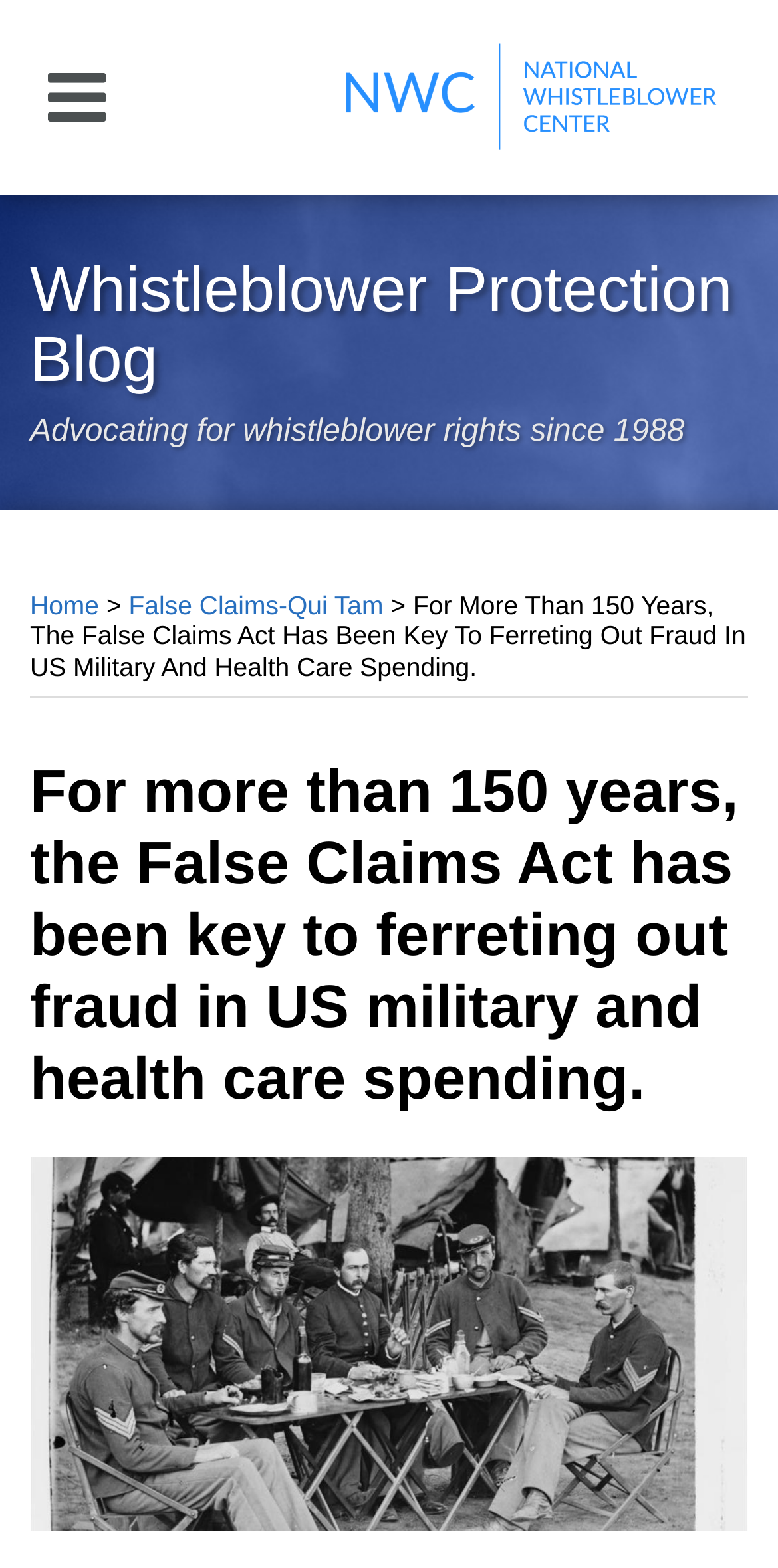Use the information in the screenshot to answer the question comprehensively: Is the search box enabled?

I found a searchbox element with the property 'disabled: True', which suggests that the search box is not enabled.